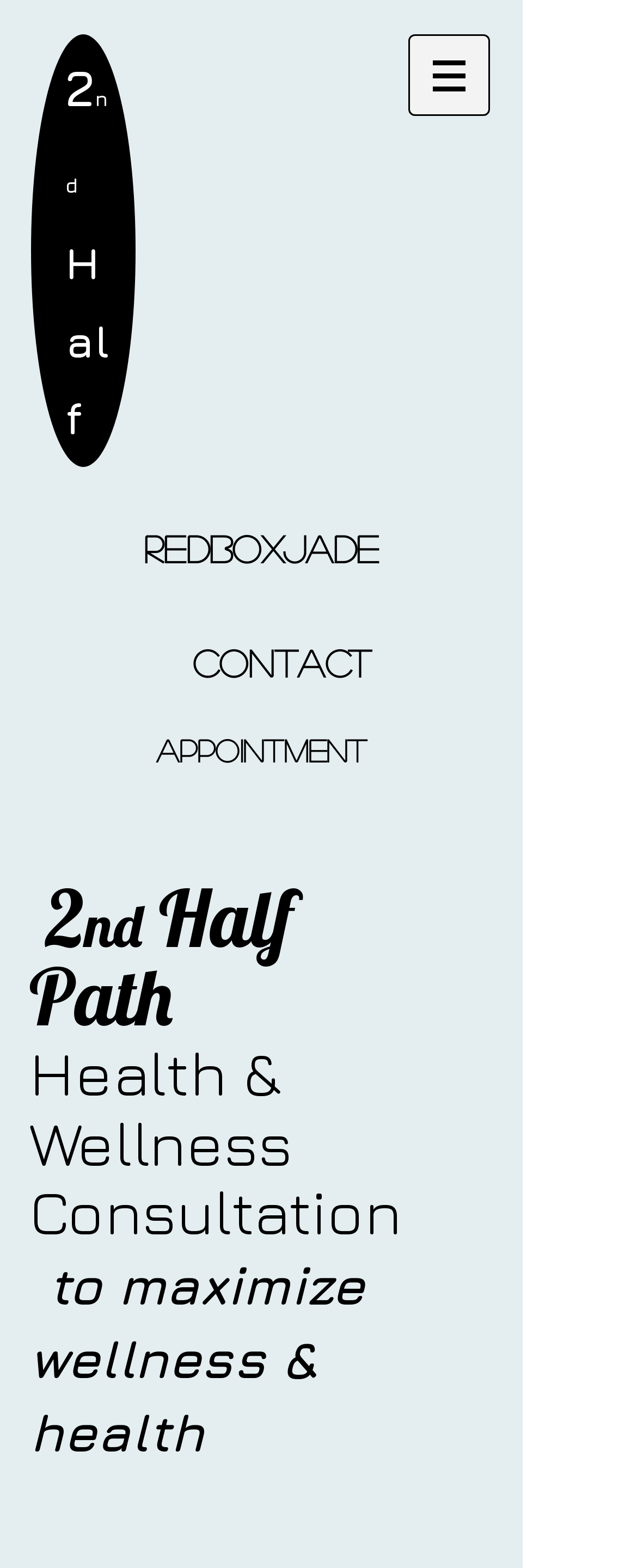Pinpoint the bounding box coordinates of the element you need to click to execute the following instruction: "visit the redboxjade page". The bounding box should be represented by four float numbers between 0 and 1, in the format [left, top, right, bottom].

[0.026, 0.308, 0.795, 0.391]